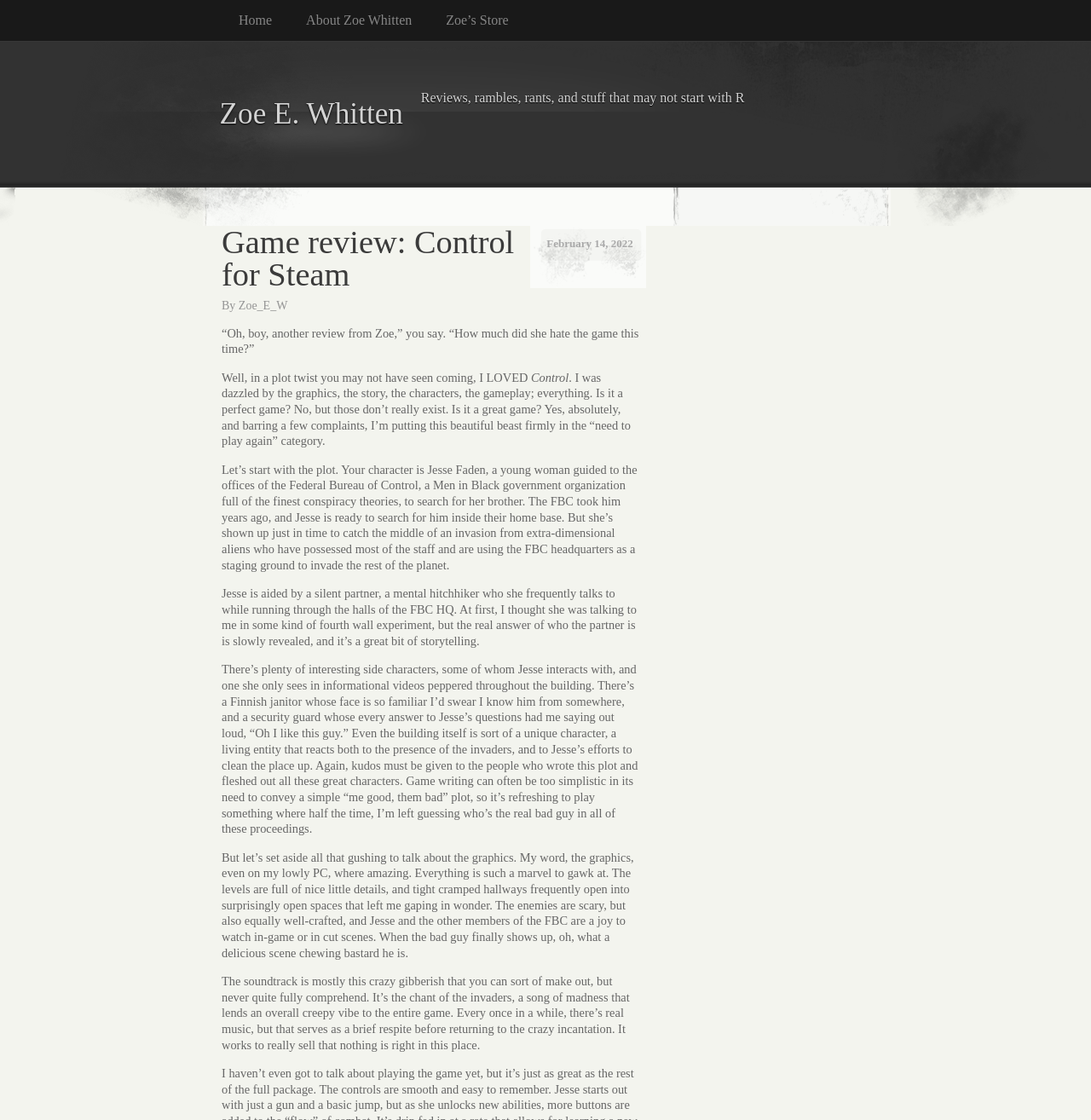Using the provided element description: "Home", determine the bounding box coordinates of the corresponding UI element in the screenshot.

[0.219, 0.0, 0.281, 0.037]